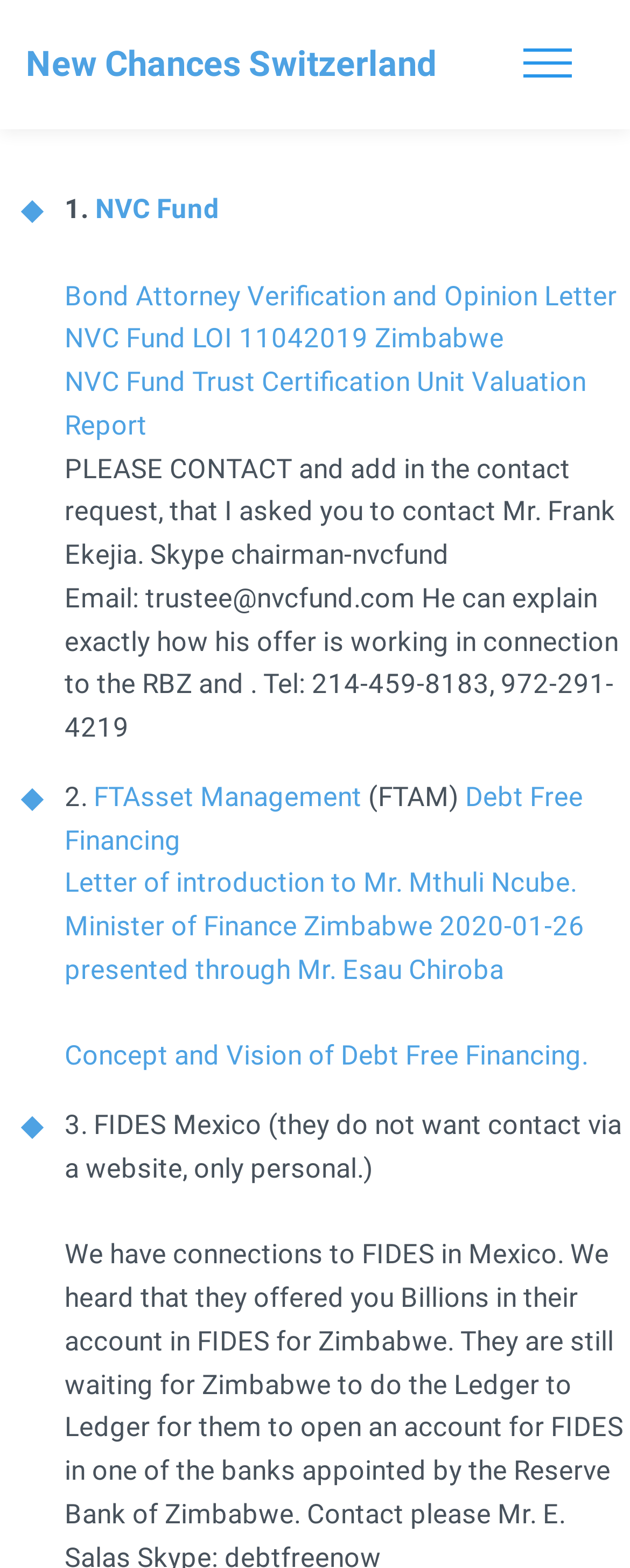What is the contact email for Mr. Frank Ekejia?
Answer with a single word or short phrase according to what you see in the image.

trustee@nvcfund.com